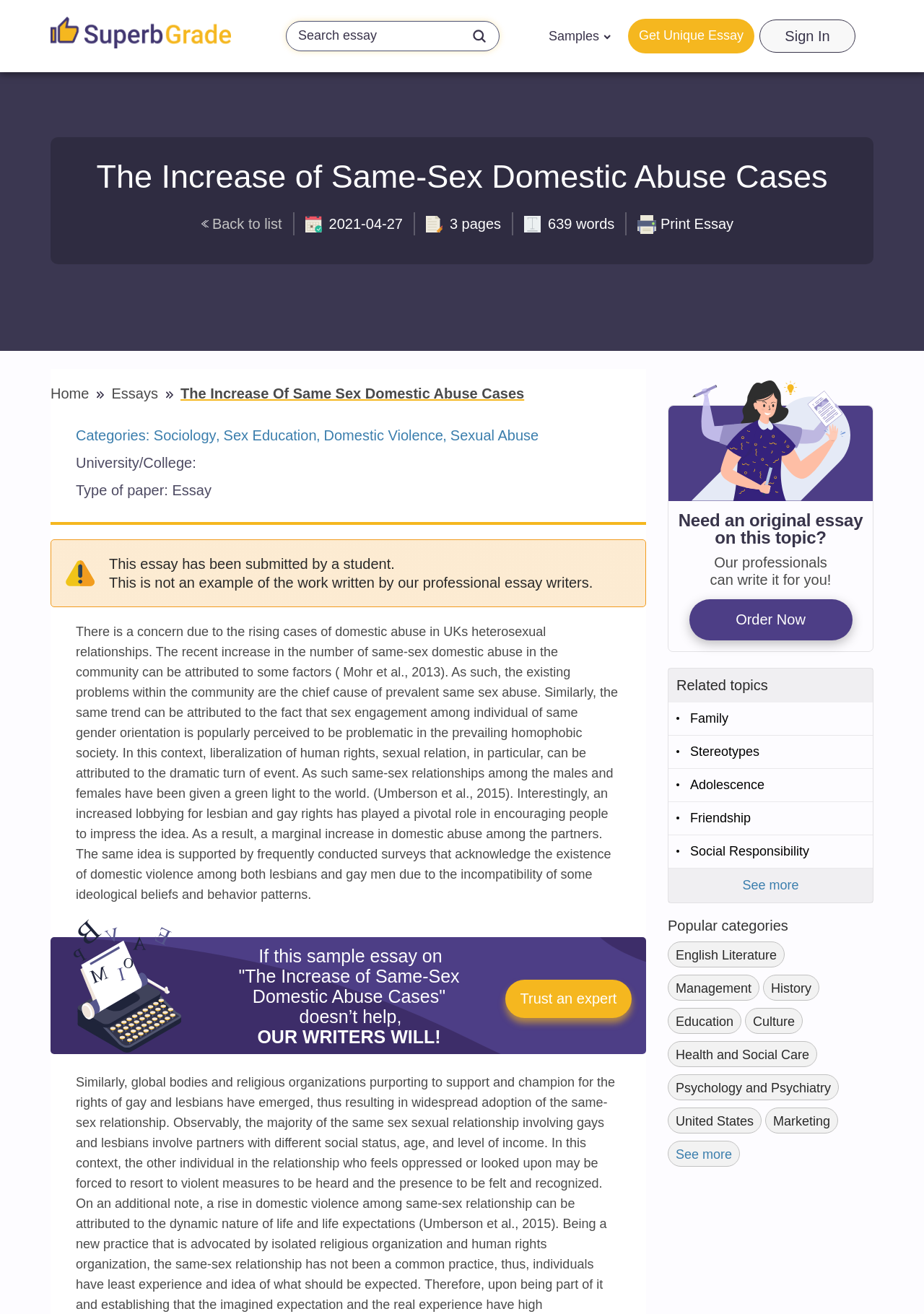Can you find the bounding box coordinates of the area I should click to execute the following instruction: "Search for an essay"?

[0.309, 0.016, 0.541, 0.039]